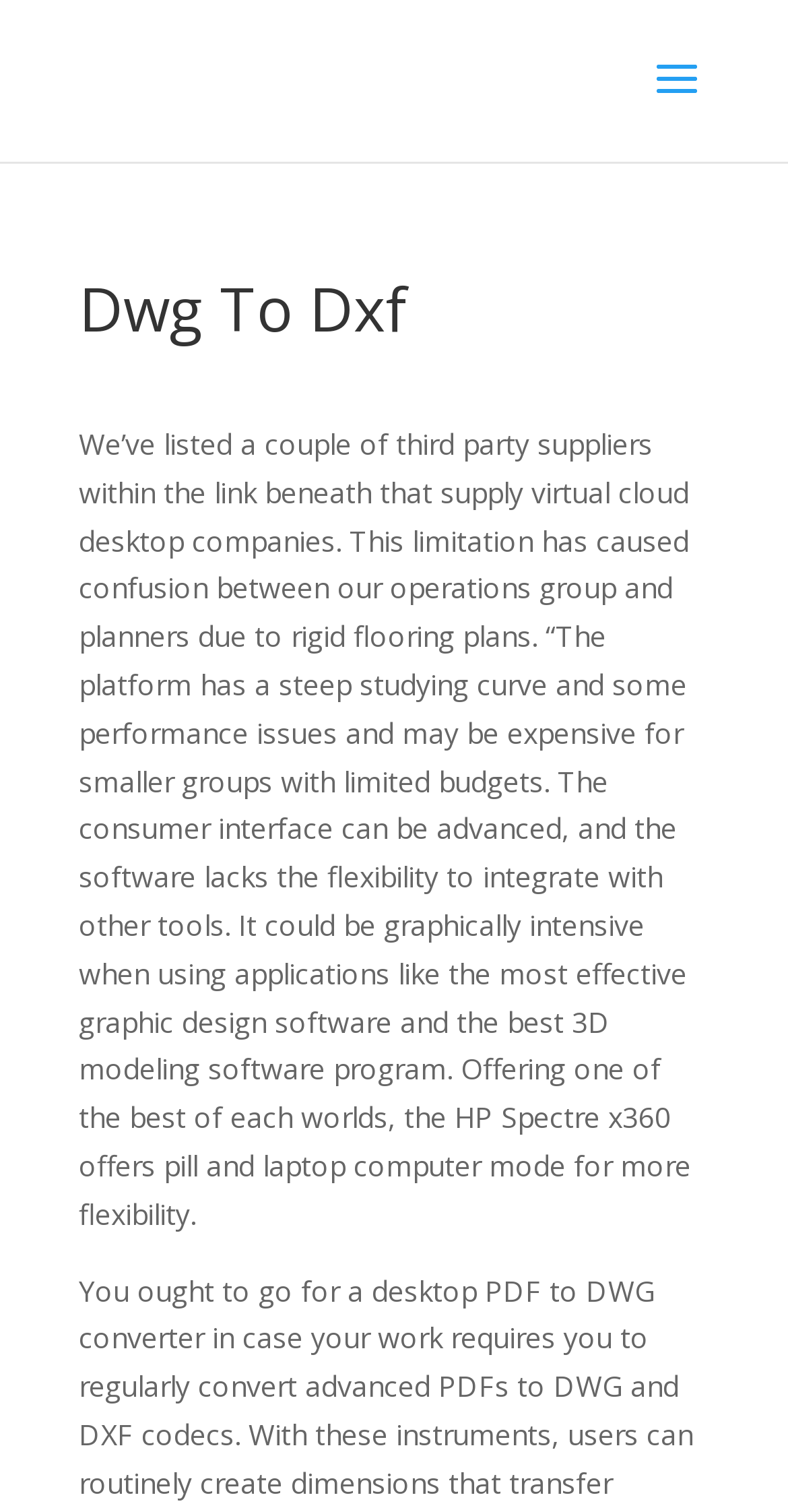Identify the main heading from the webpage and provide its text content.

Dwg To Dxf